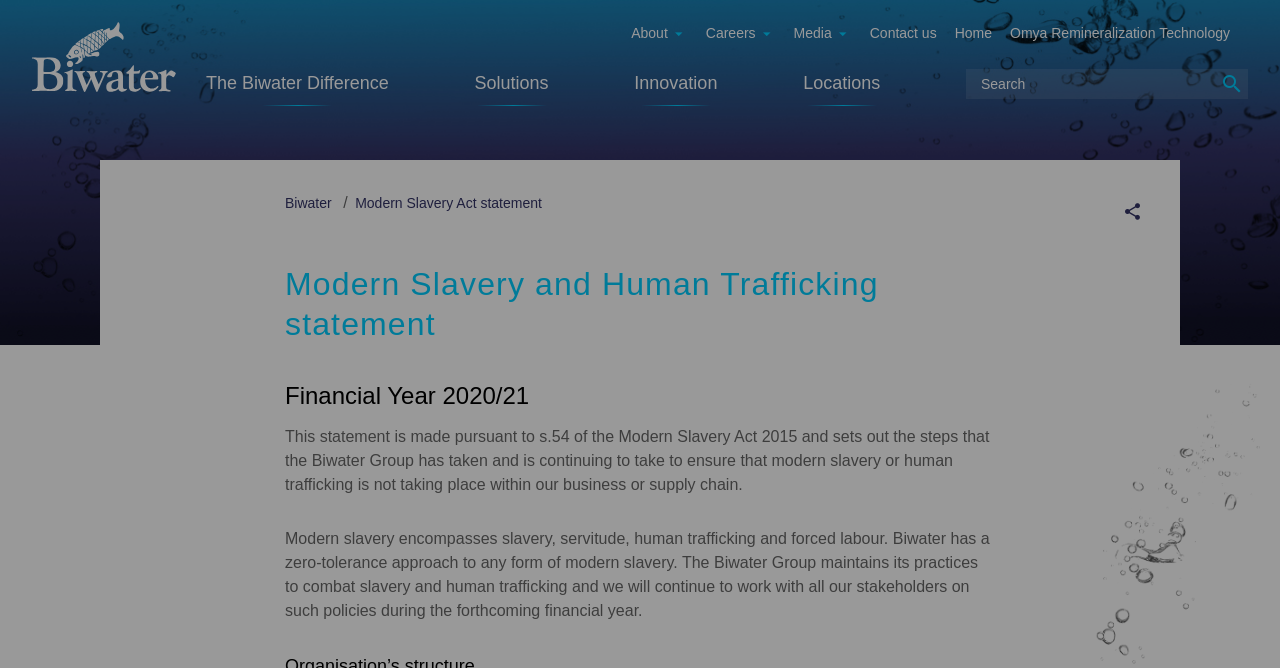Please specify the bounding box coordinates of the clickable section necessary to execute the following command: "Click the Biwater logo".

[0.025, 0.033, 0.138, 0.138]